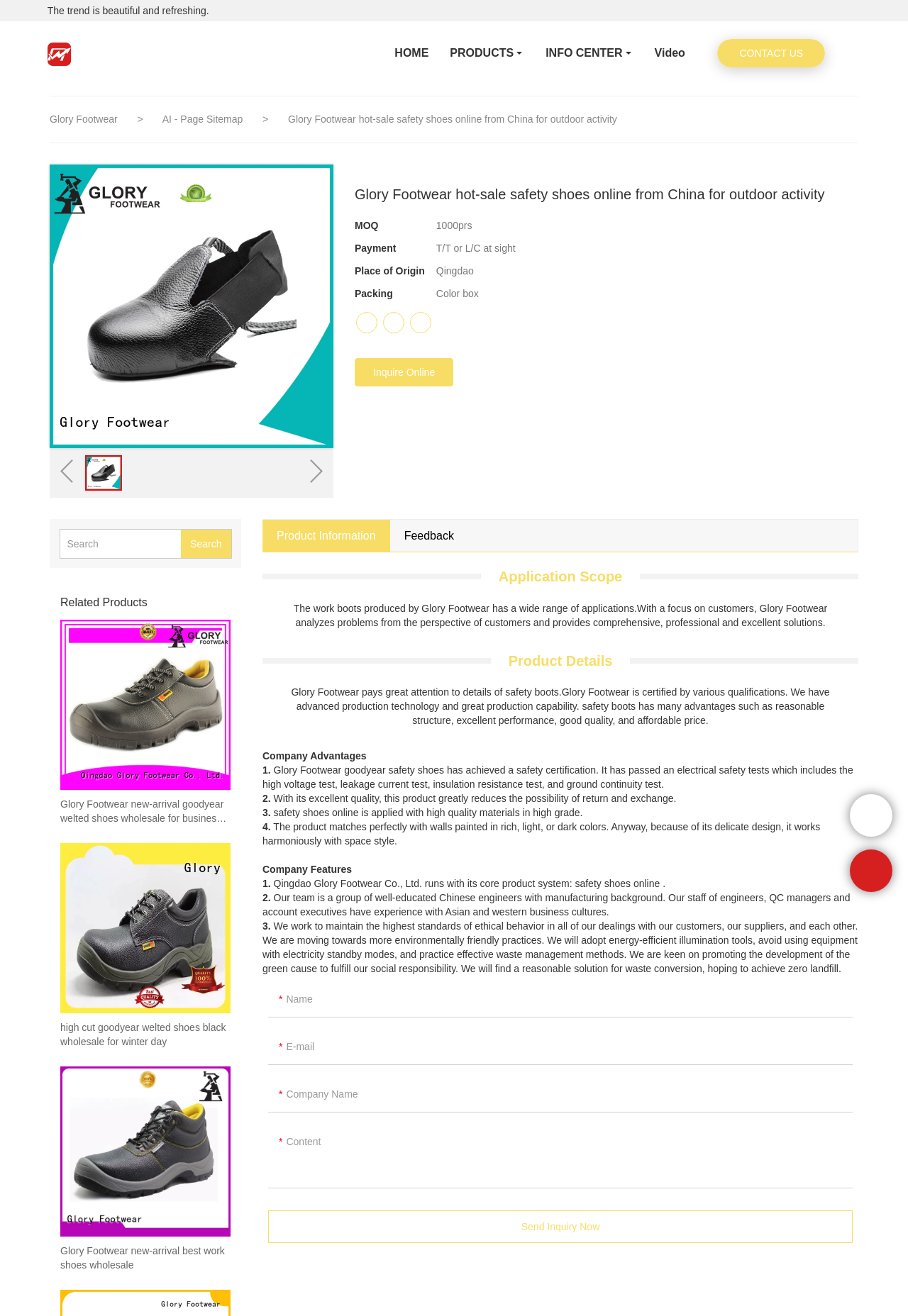Identify the bounding box coordinates of the clickable region required to complete the instruction: "Click the TruLaw logo". The coordinates should be given as four float numbers within the range of 0 and 1, i.e., [left, top, right, bottom].

None